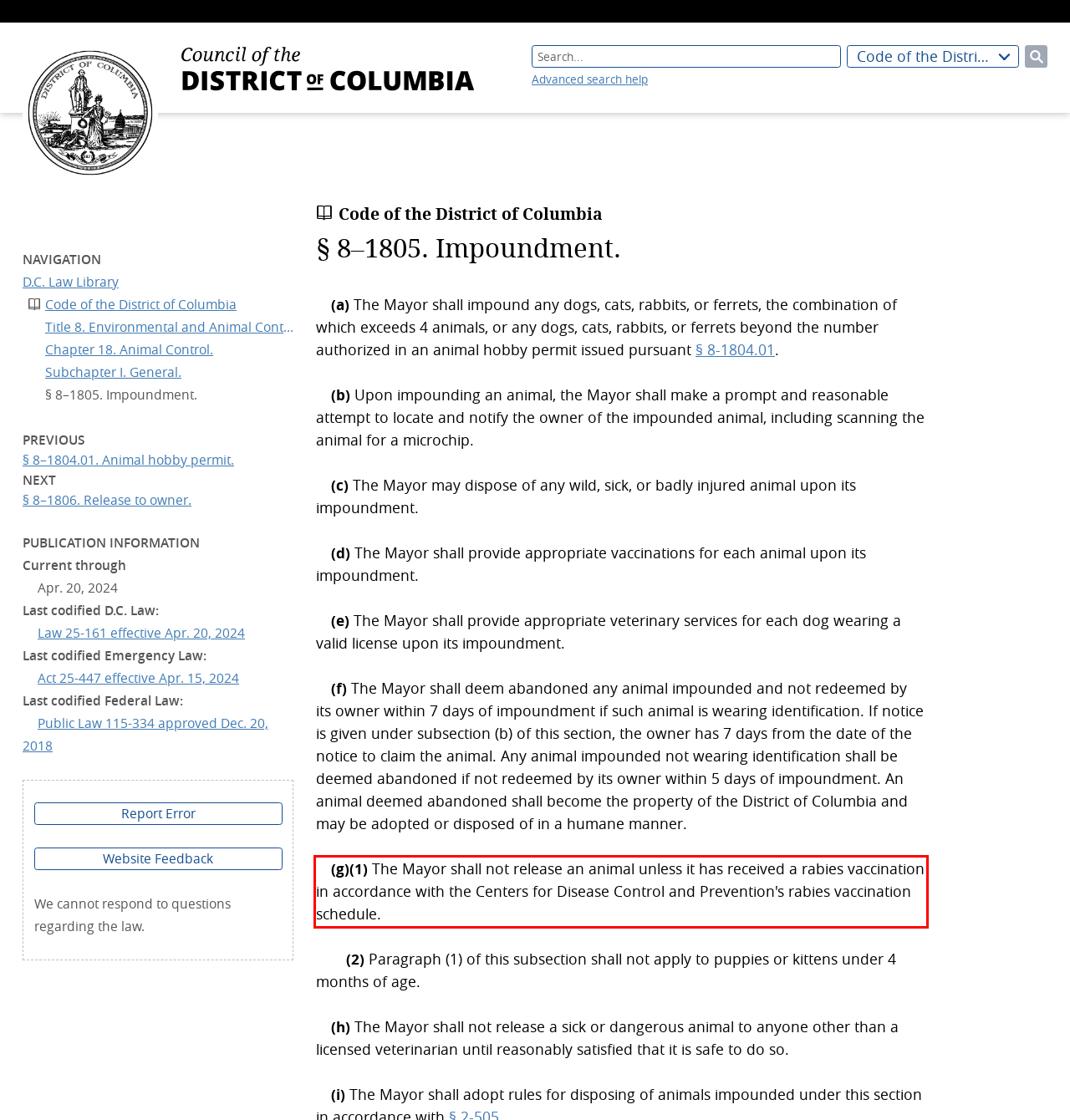Using the provided screenshot, read and generate the text content within the red-bordered area.

(g)(1) The Mayor shall not release an animal unless it has received a rabies vaccination in accordance with the Centers for Disease Control and Prevention's rabies vaccination schedule.